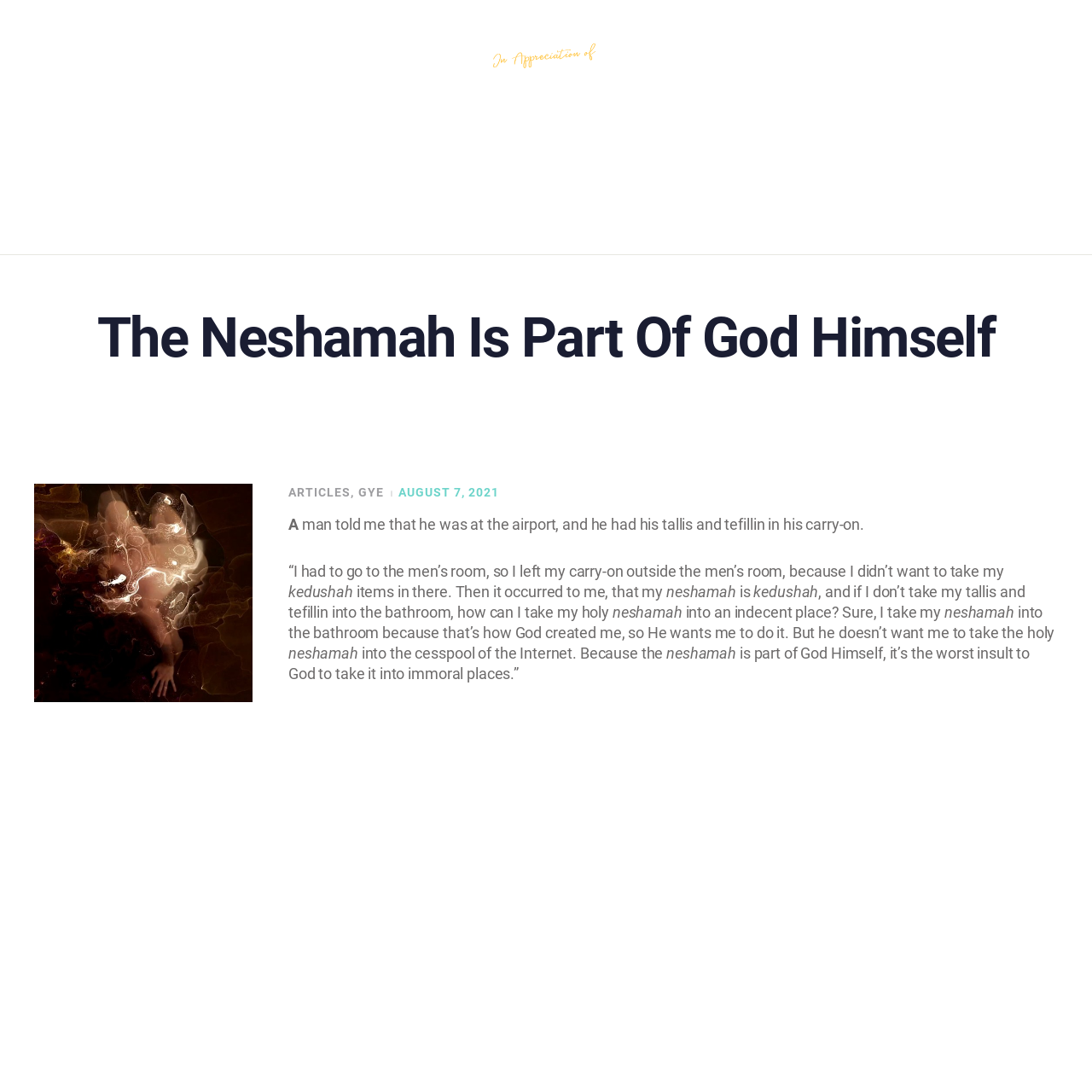Identify the coordinates of the bounding box for the element that must be clicked to accomplish the instruction: "Visit Rabbi Abraham J. Twerski's homepage".

[0.45, 0.03, 0.55, 0.042]